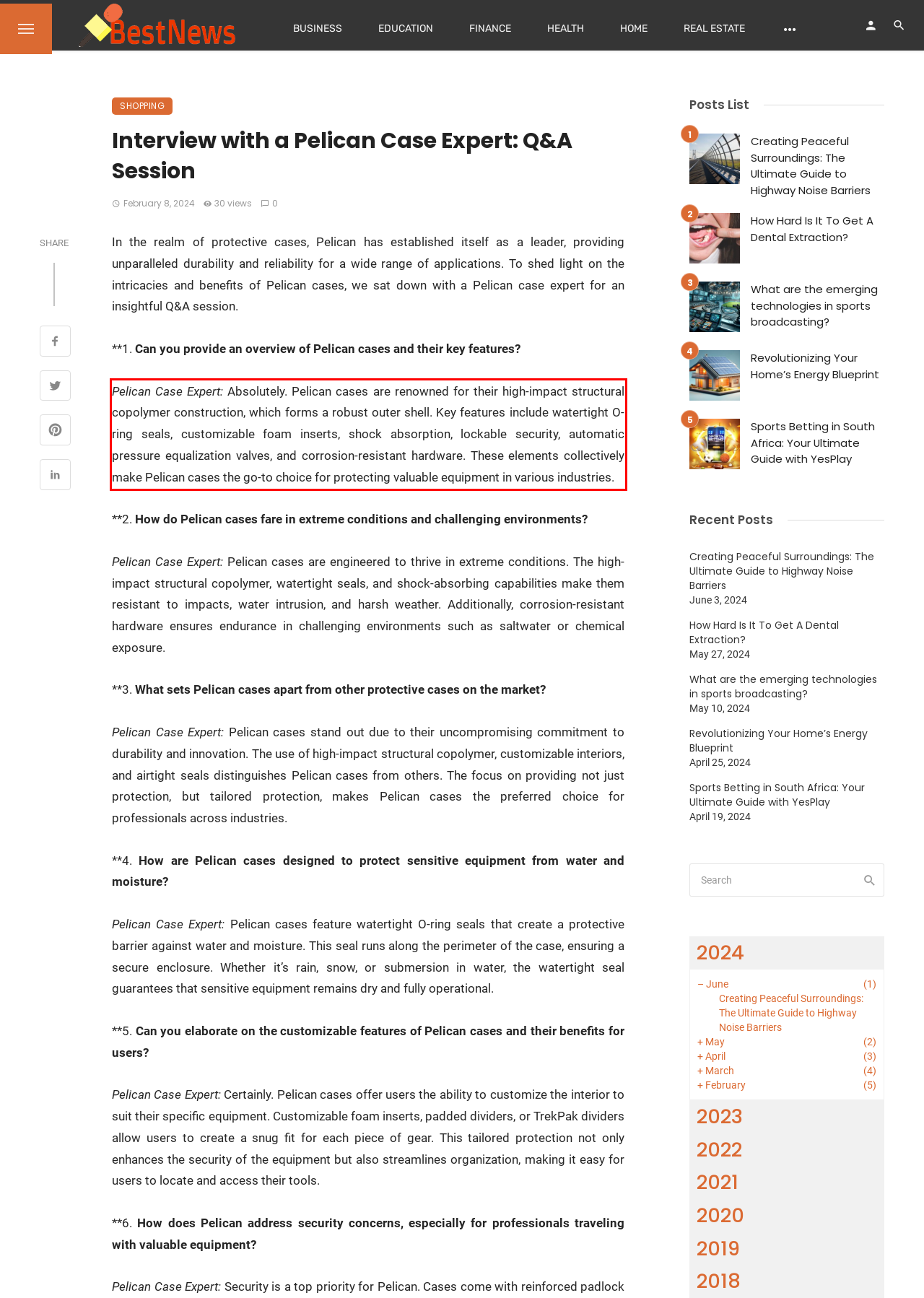Given a screenshot of a webpage, identify the red bounding box and perform OCR to recognize the text within that box.

Pelican Case Expert: Absolutely. Pelican cases are renowned for their high-impact structural copolymer construction, which forms a robust outer shell. Key features include watertight O-ring seals, customizable foam inserts, shock absorption, lockable security, automatic pressure equalization valves, and corrosion-resistant hardware. These elements collectively make Pelican cases the go-to choice for protecting valuable equipment in various industries.